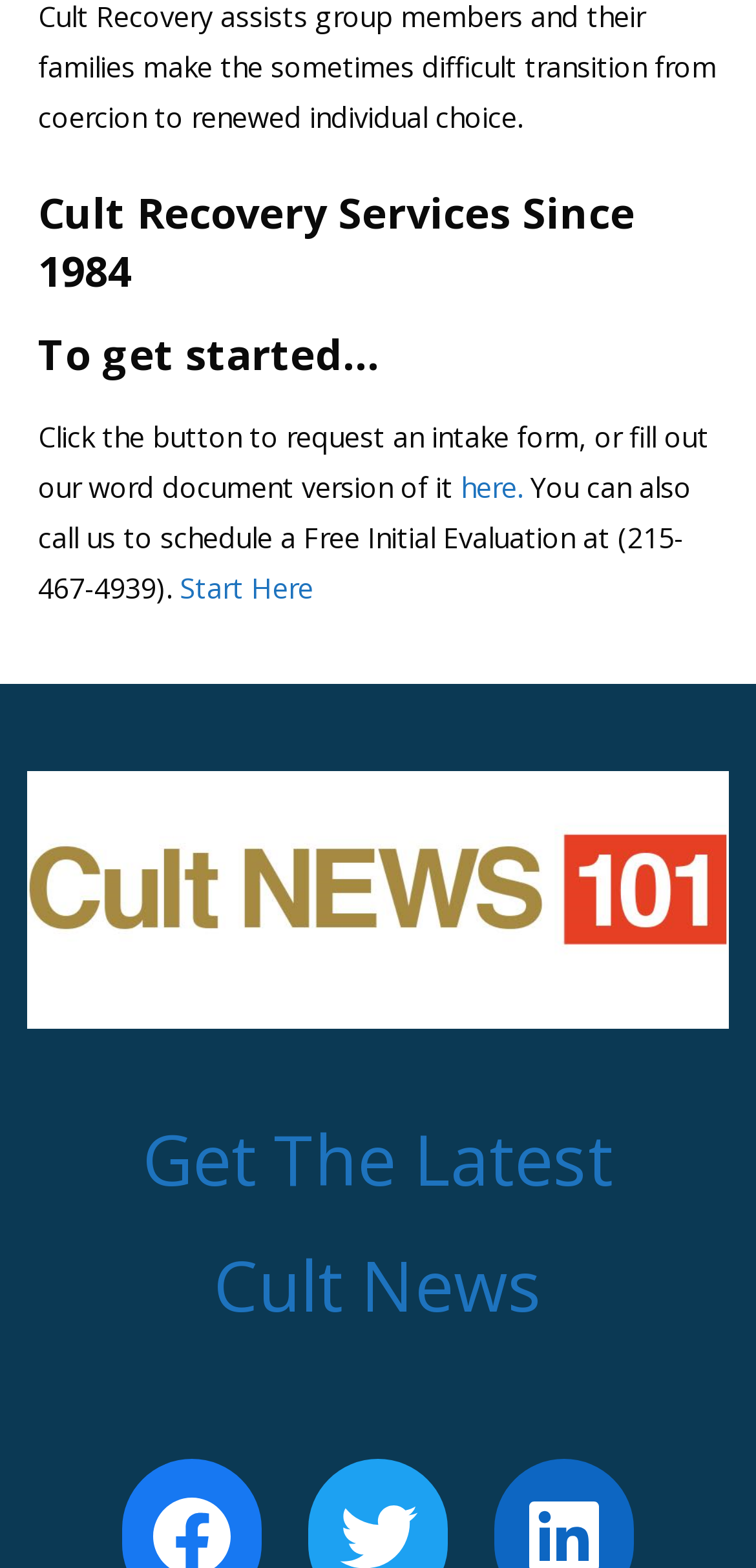Analyze the image and deliver a detailed answer to the question: What is the purpose of the button?

The button is located near the text 'To get started…' and 'Click the button to request an intake form', indicating that the purpose of the button is to request an intake form.